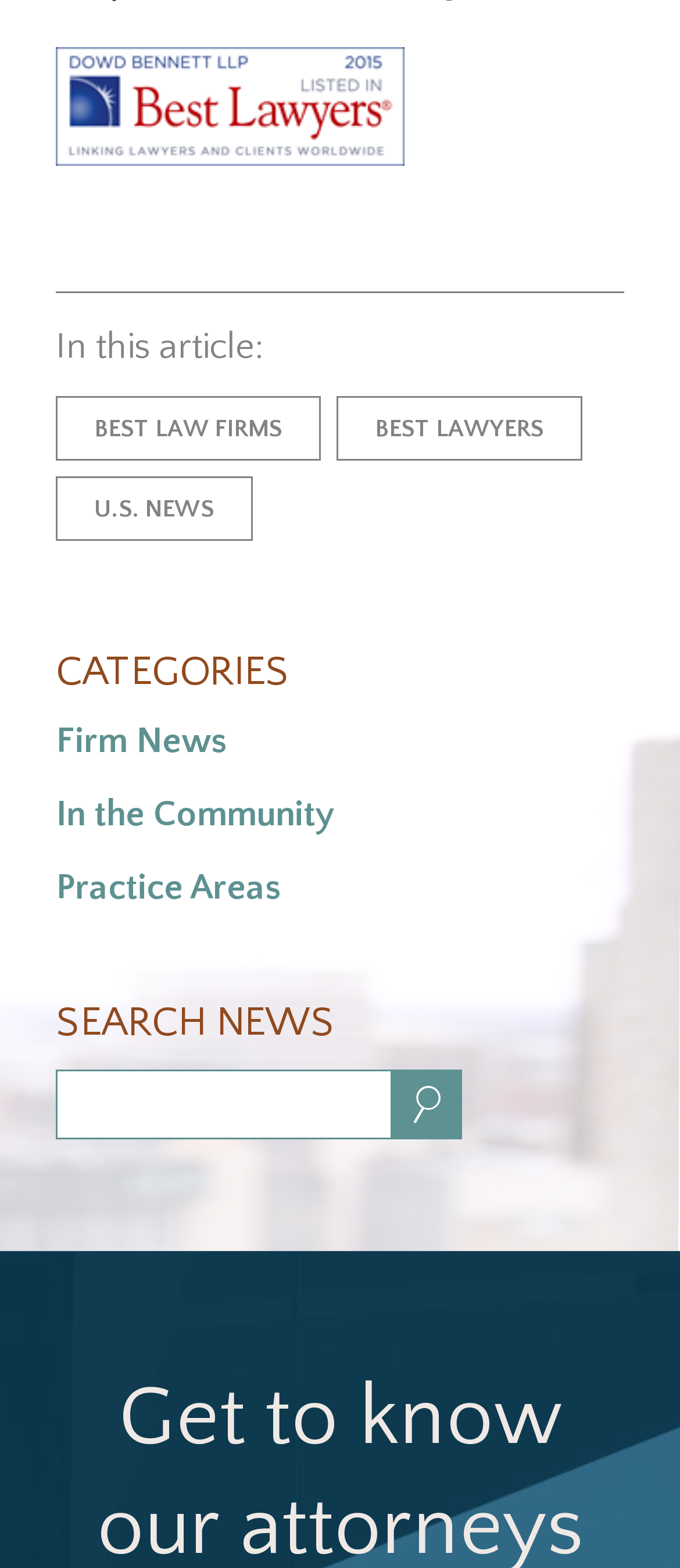Can you find the bounding box coordinates for the element to click on to achieve the instruction: "Search for news"?

[0.082, 0.682, 0.918, 0.726]